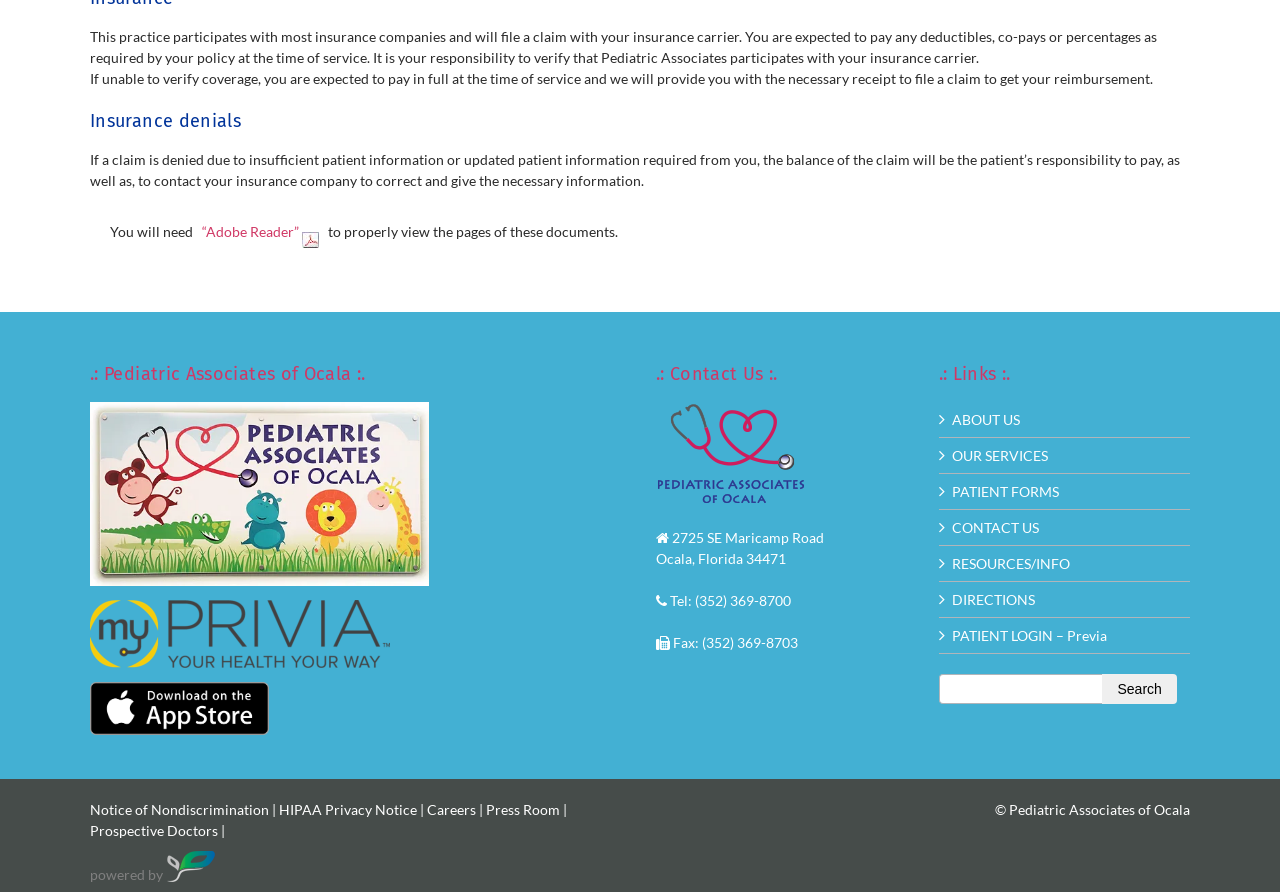Bounding box coordinates are specified in the format (top-left x, top-left y, bottom-right x, bottom-right y). All values are floating point numbers bounded between 0 and 1. Please provide the bounding box coordinate of the region this sentence describes: FAQ

None